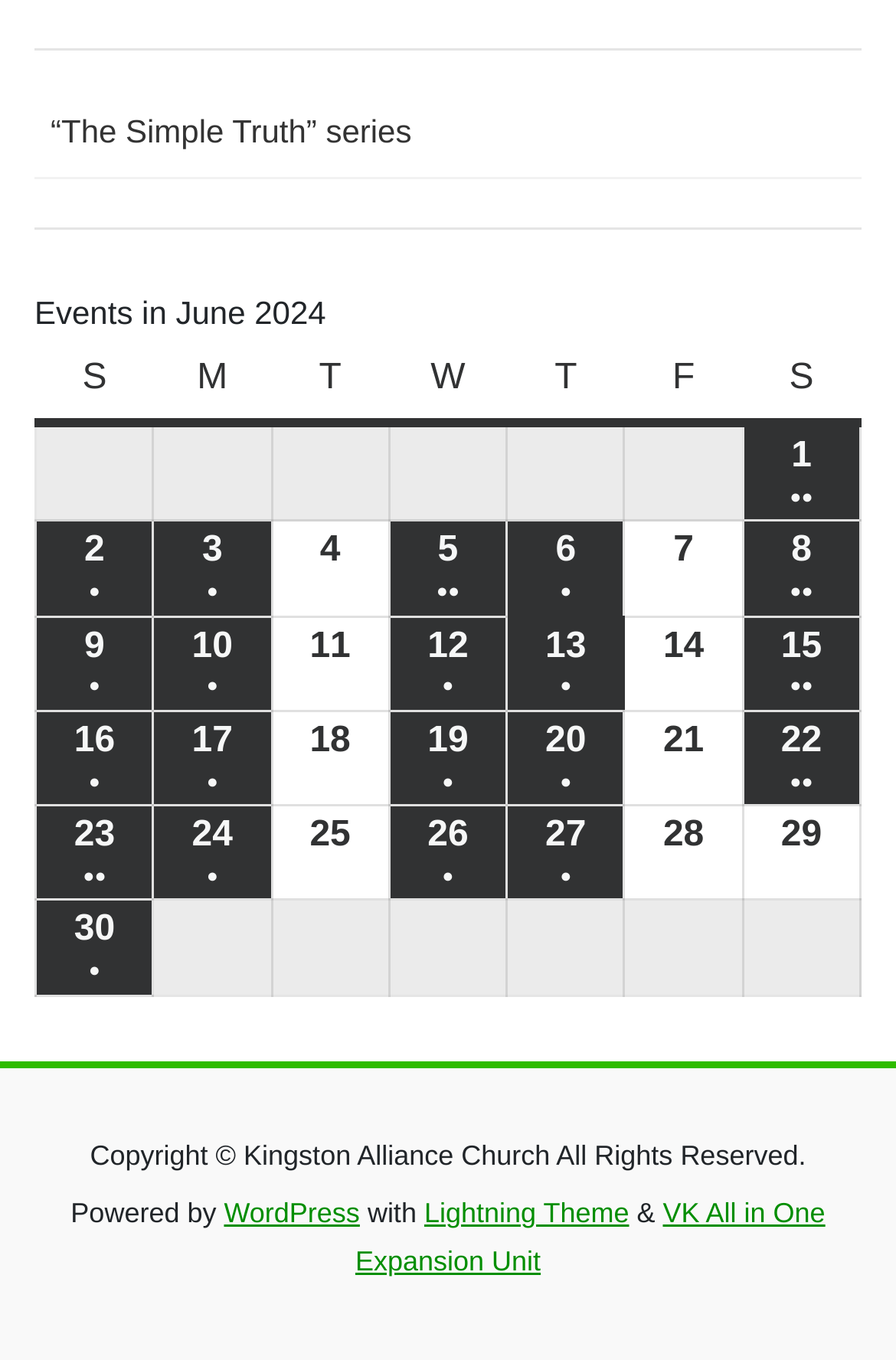Please specify the bounding box coordinates of the element that should be clicked to execute the given instruction: 'Explore events on June 15, 2024'. Ensure the coordinates are four float numbers between 0 and 1, expressed as [left, top, right, bottom].

[0.829, 0.453, 0.96, 0.523]